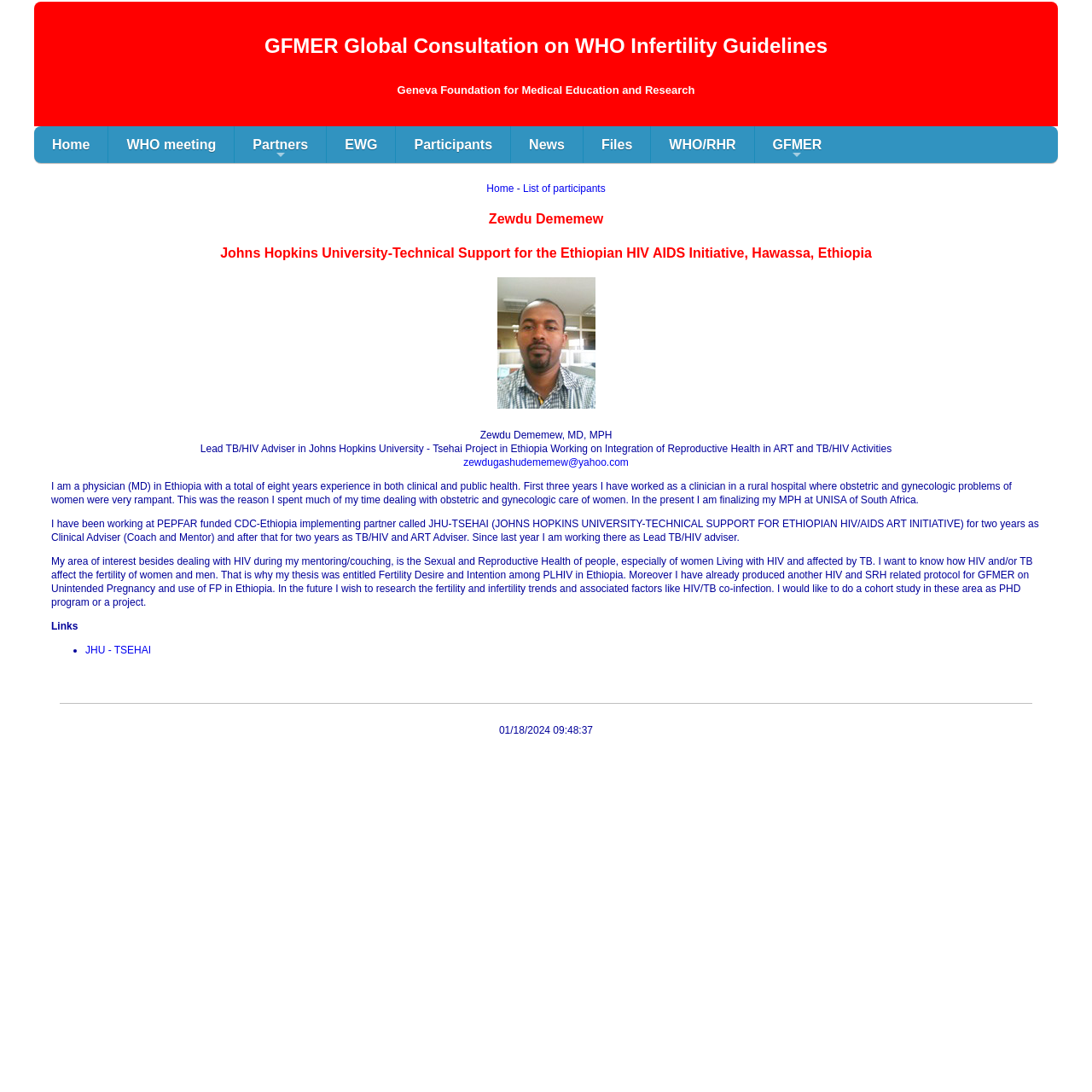What is the date and time displayed on the webpage?
Look at the image and provide a detailed response to the question.

I located the answer by searching for static text elements on the webpage, specifically the one with the bounding box coordinates [0.457, 0.663, 0.543, 0.674] which contains the date and time '01/18/2024 09:48:37'.